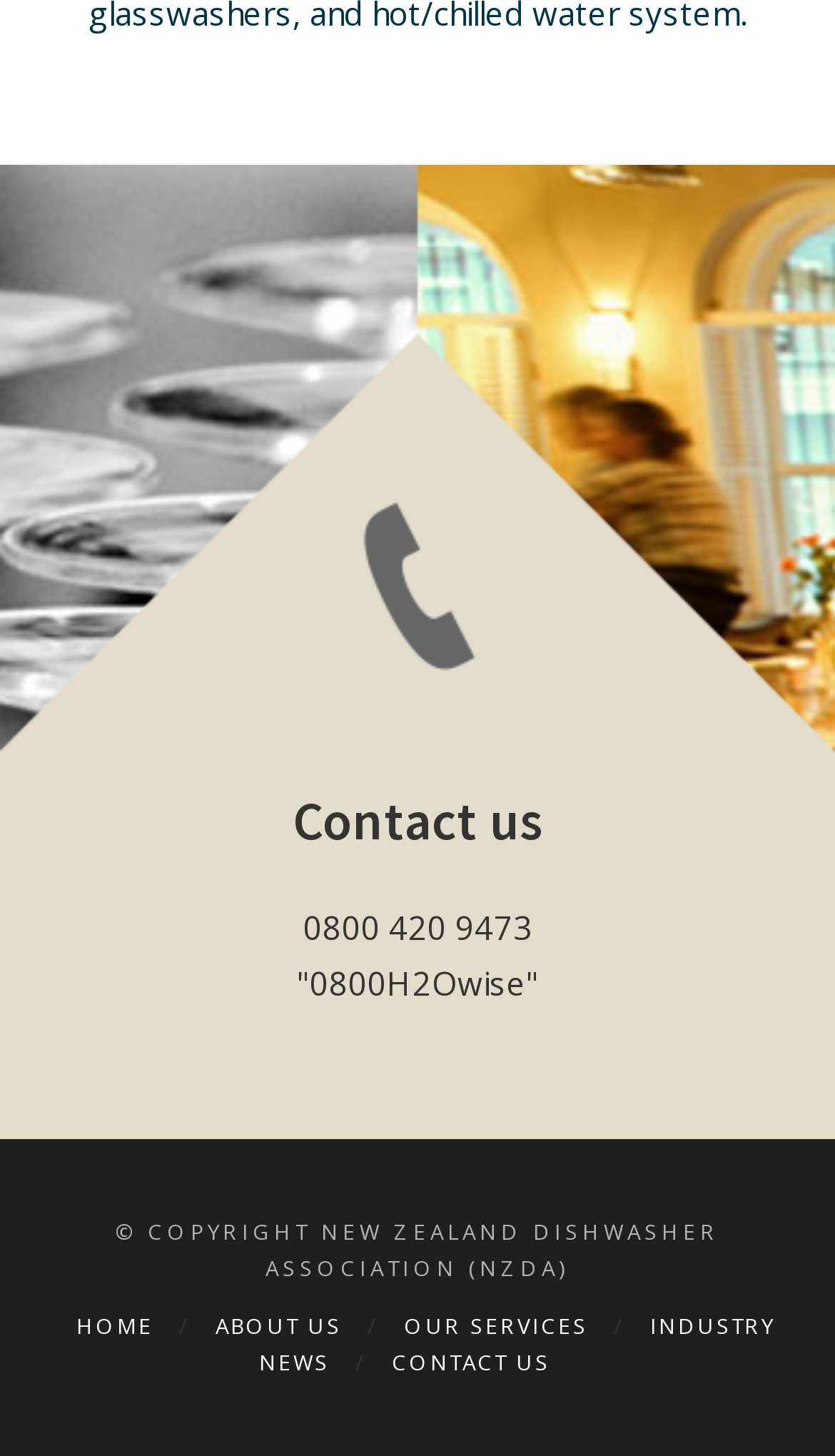What is the alternative phone number?
Using the details from the image, give an elaborate explanation to answer the question.

I found the alternative phone number by looking at the complementary section of the webpage, where it says 'Contact us'. Under that, I found a link with the text '0800H2Owise', which is likely an alternative phone number to contact.